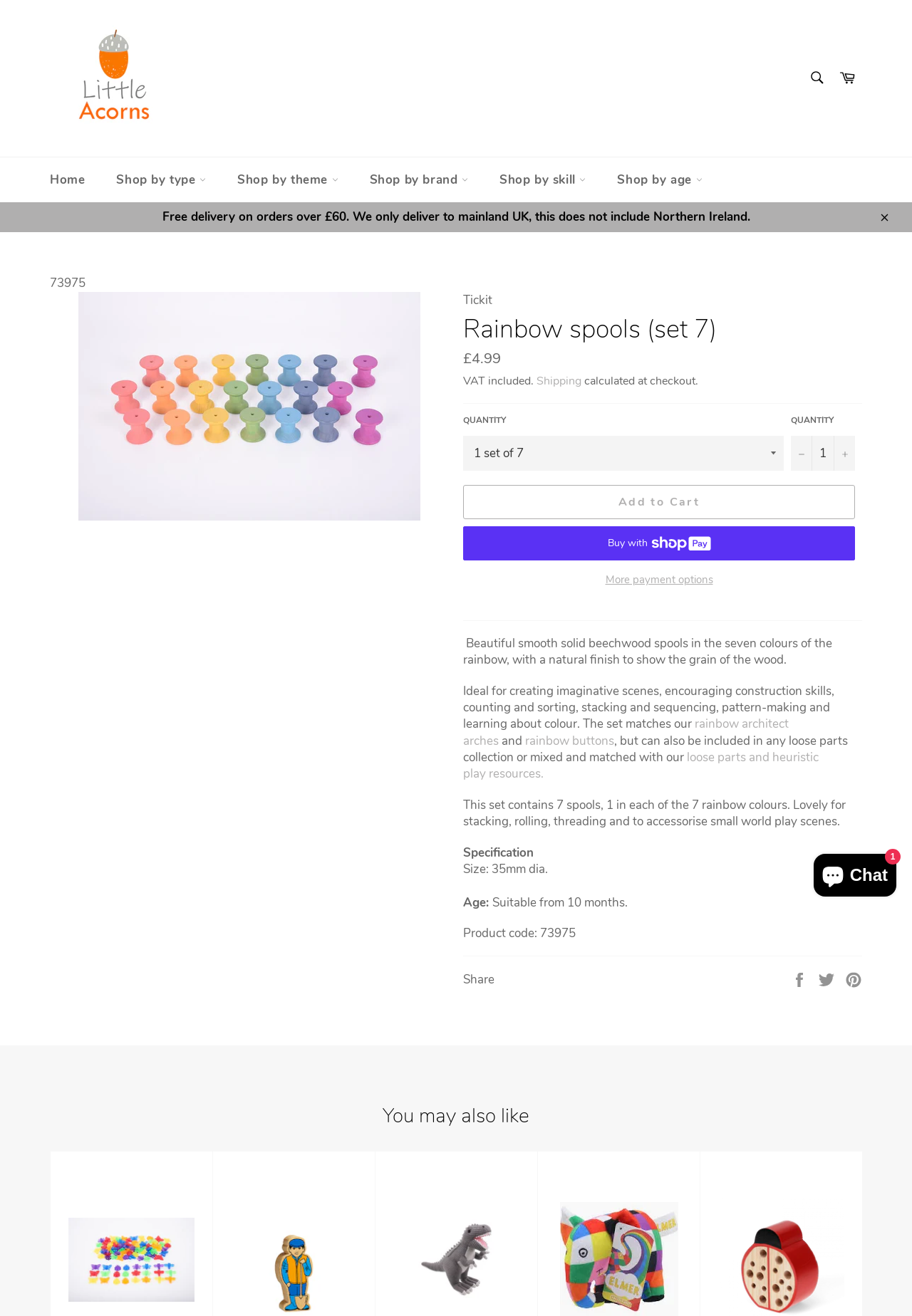Create a full and detailed caption for the entire webpage.

This webpage is an e-commerce product page for "Rainbow spools (set 7)" from Little Acorns. At the top, there is a navigation bar with links to "Home", "Shop by type", "Shop by theme", "Shop by brand", and "Shop by age". On the right side of the navigation bar, there is a search box and a link to the shopping cart.

Below the navigation bar, there is a banner with a message about free delivery on orders over £60. Next to the banner, there is a button to close a notification.

The main product section is divided into two parts. On the left, there is an image of the product, and on the right, there is a description of the product. The product name, "Rainbow spools (set 7)", is displayed in a large font, followed by the regular price, £4.99, and a note about VAT being included. There is also a link to shipping information and a quantity selector.

Below the product description, there are buttons to add the product to the cart, buy now with ShopPay, and more payment options. There is also a separator line dividing the product information from the product description.

The product description is a detailed text that explains the features and benefits of the product, including its suitability for imaginative play, construction skills, and learning about colors. There are also links to related products, such as "rainbow architect arches" and "rainbow buttons".

Further down the page, there is a section with product specifications, including the size and age range of the product. There is also a separator line dividing this section from the next one.

The next section is a social sharing section with links to share the product on Facebook, Twitter, and Pinterest.

Finally, there is a section titled "You may also like" with an image of a related product, "Translucent colour bugs - pack of 96".